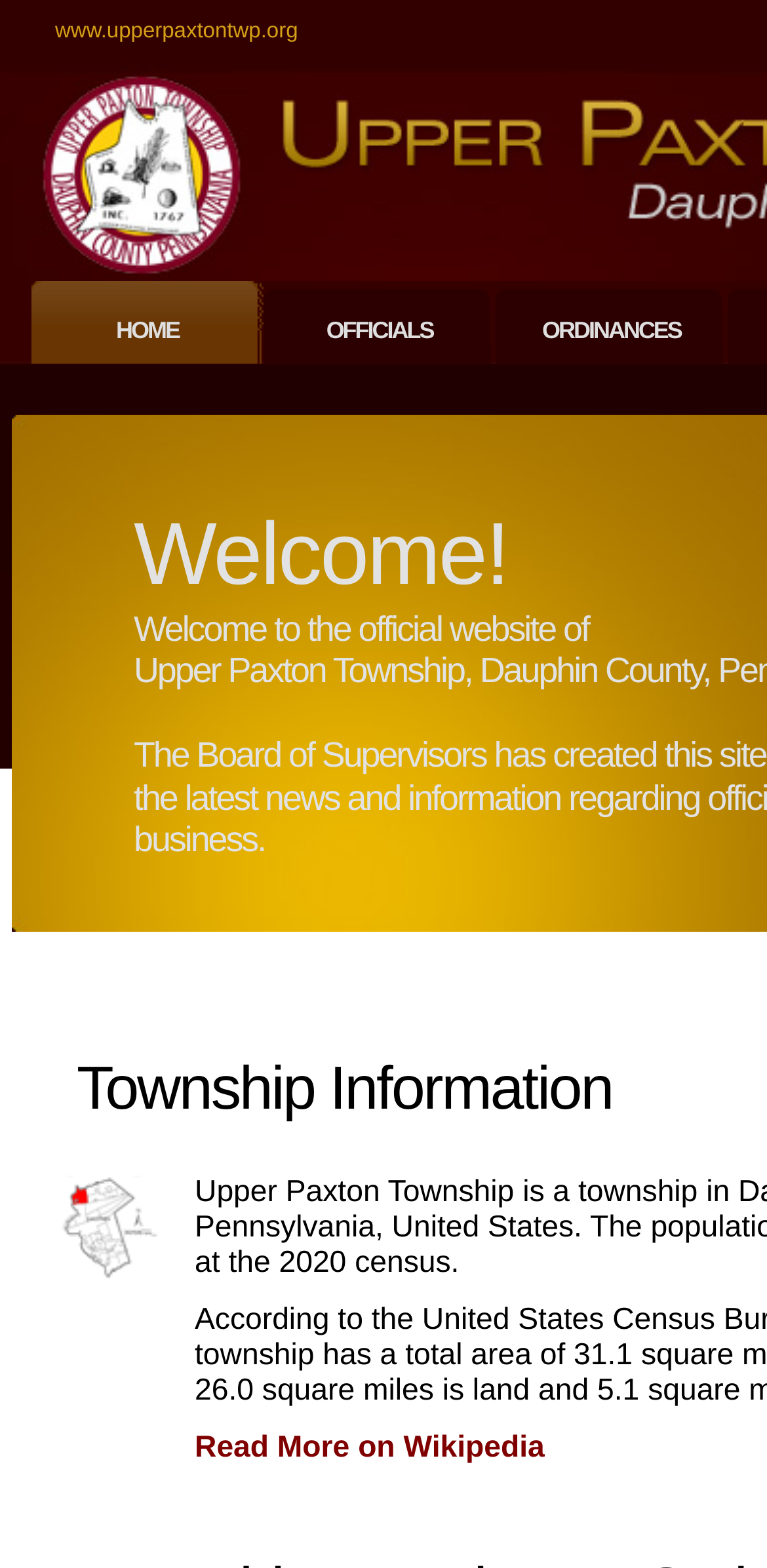What is the website about?
Please look at the screenshot and answer using one word or phrase.

Upper Paxton Township